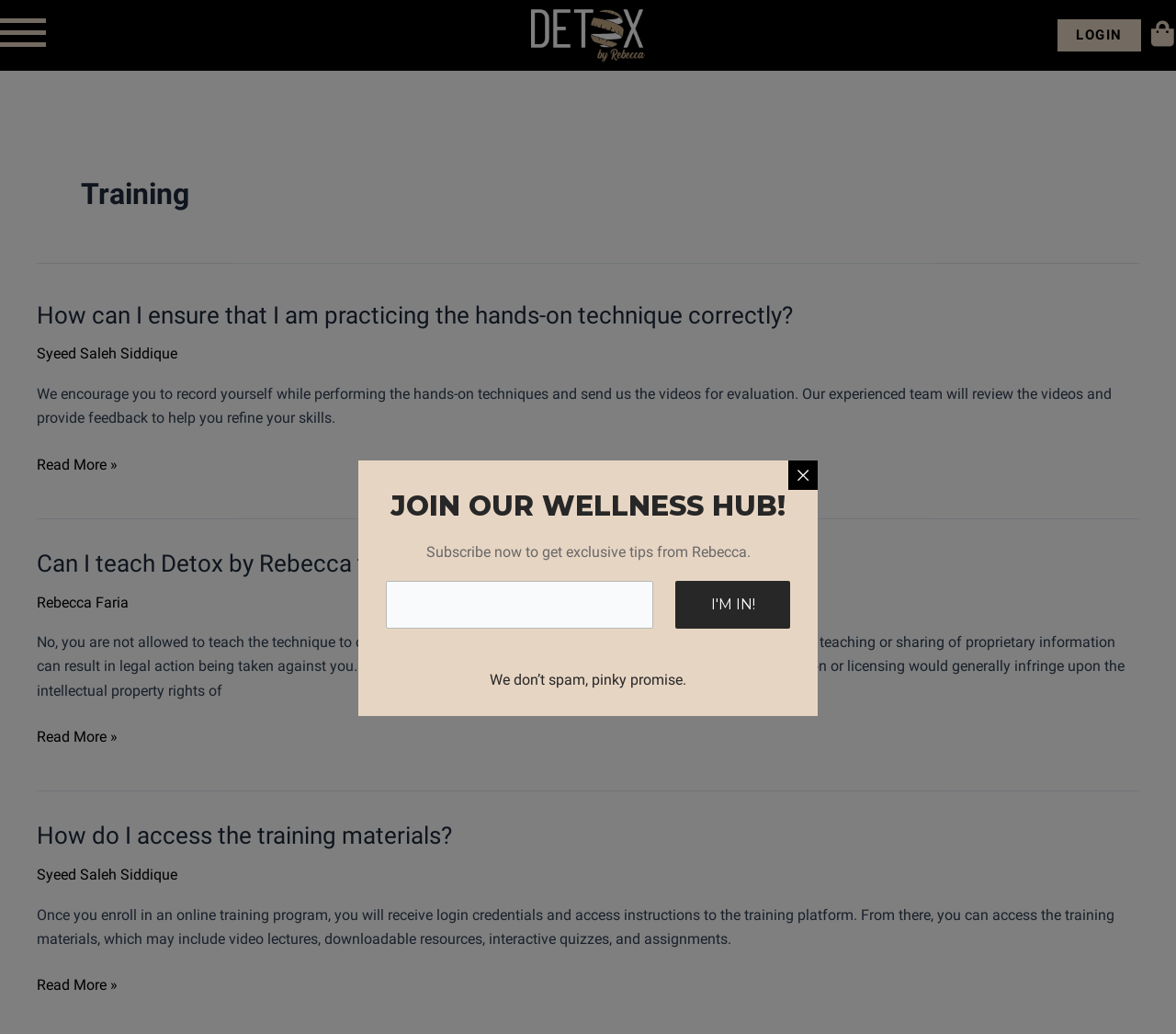Please provide a short answer using a single word or phrase for the question:
What is the purpose of the wellness hub?

Get exclusive tips